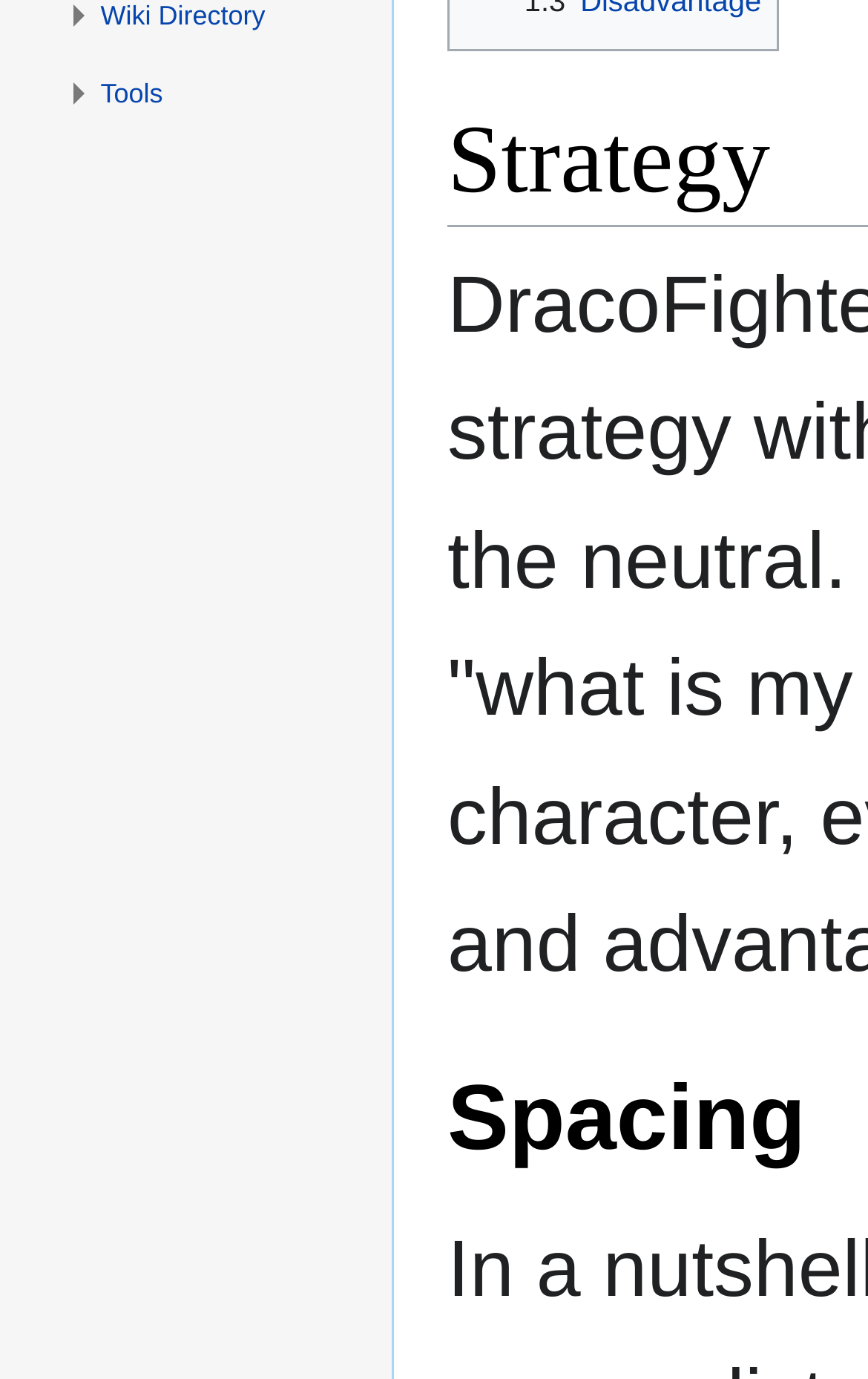Provide the bounding box coordinates for the UI element described in this sentence: "Wiki Directory". The coordinates should be four float values between 0 and 1, i.e., [left, top, right, bottom].

[0.116, 0.0, 0.306, 0.023]